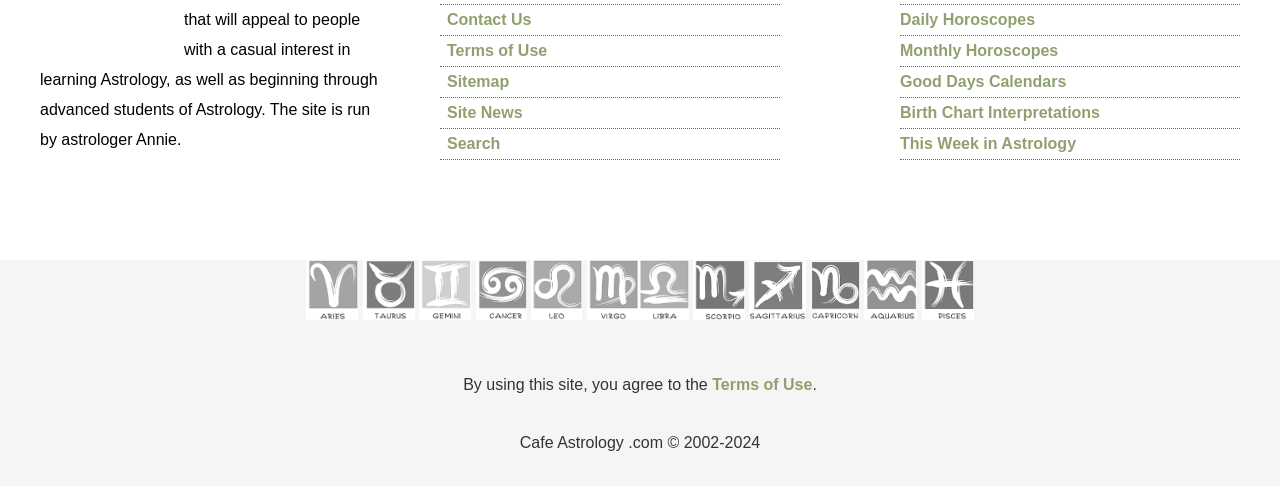Please locate the bounding box coordinates of the element that should be clicked to complete the given instruction: "See Aries pages".

[0.239, 0.655, 0.28, 0.689]